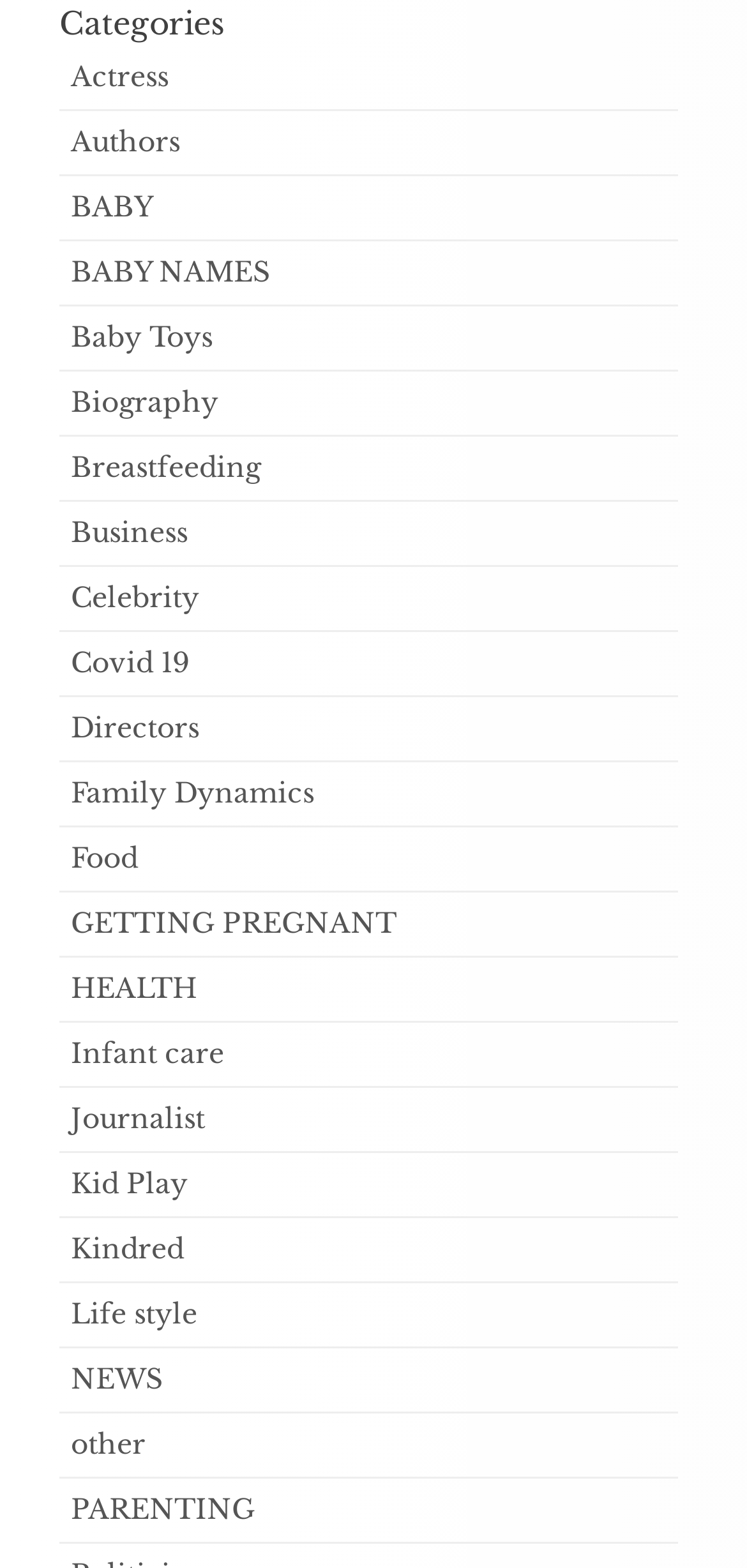Identify the bounding box coordinates of the specific part of the webpage to click to complete this instruction: "Explore Parenting".

[0.095, 0.951, 0.341, 0.973]